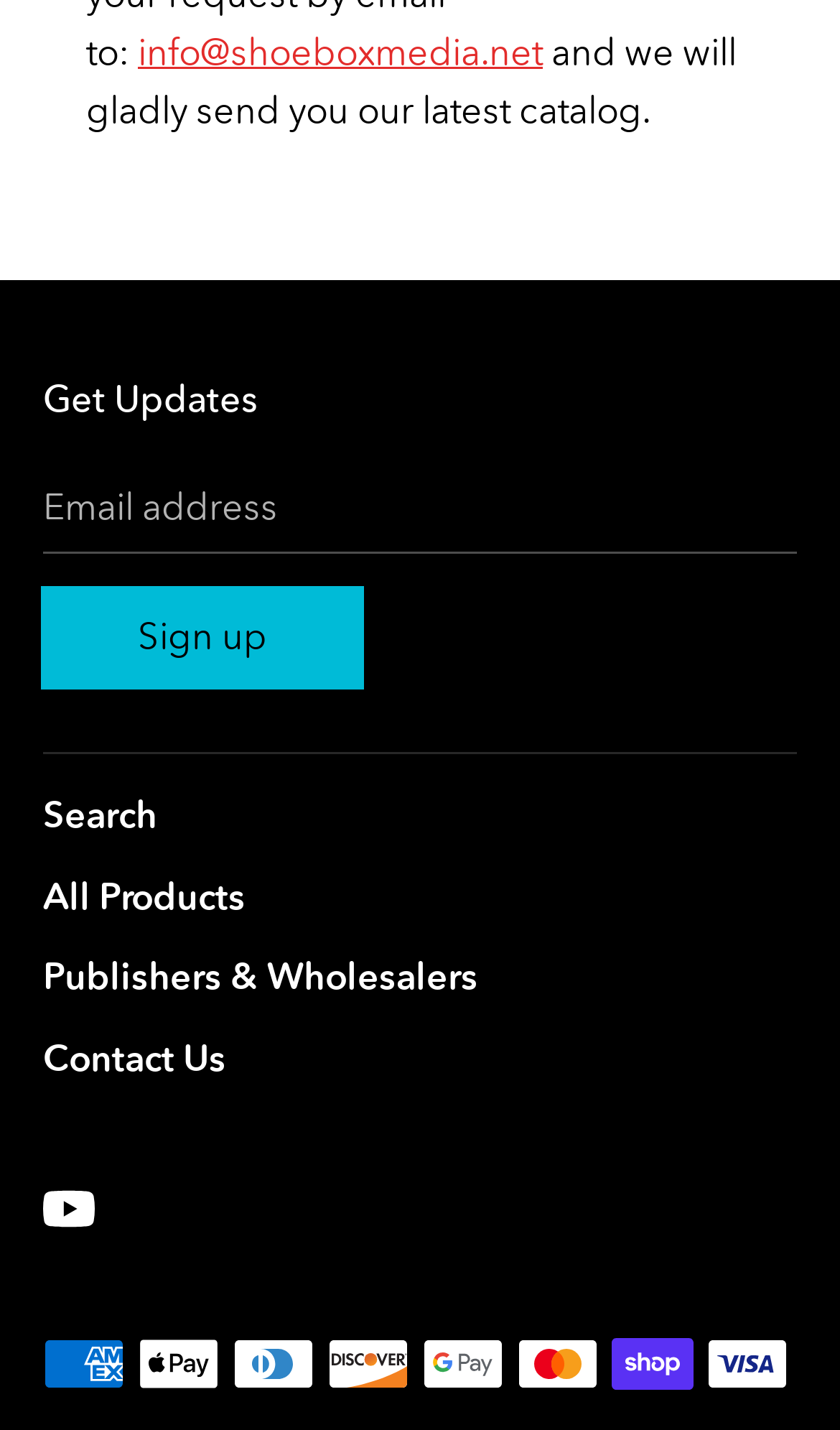What is the function of the 'Sign up' button?
Use the information from the screenshot to give a comprehensive response to the question.

The 'Sign up' button is located below the 'Email address' textbox and label, suggesting that it is used to subscribe to updates or a newsletter by inputting an email address.